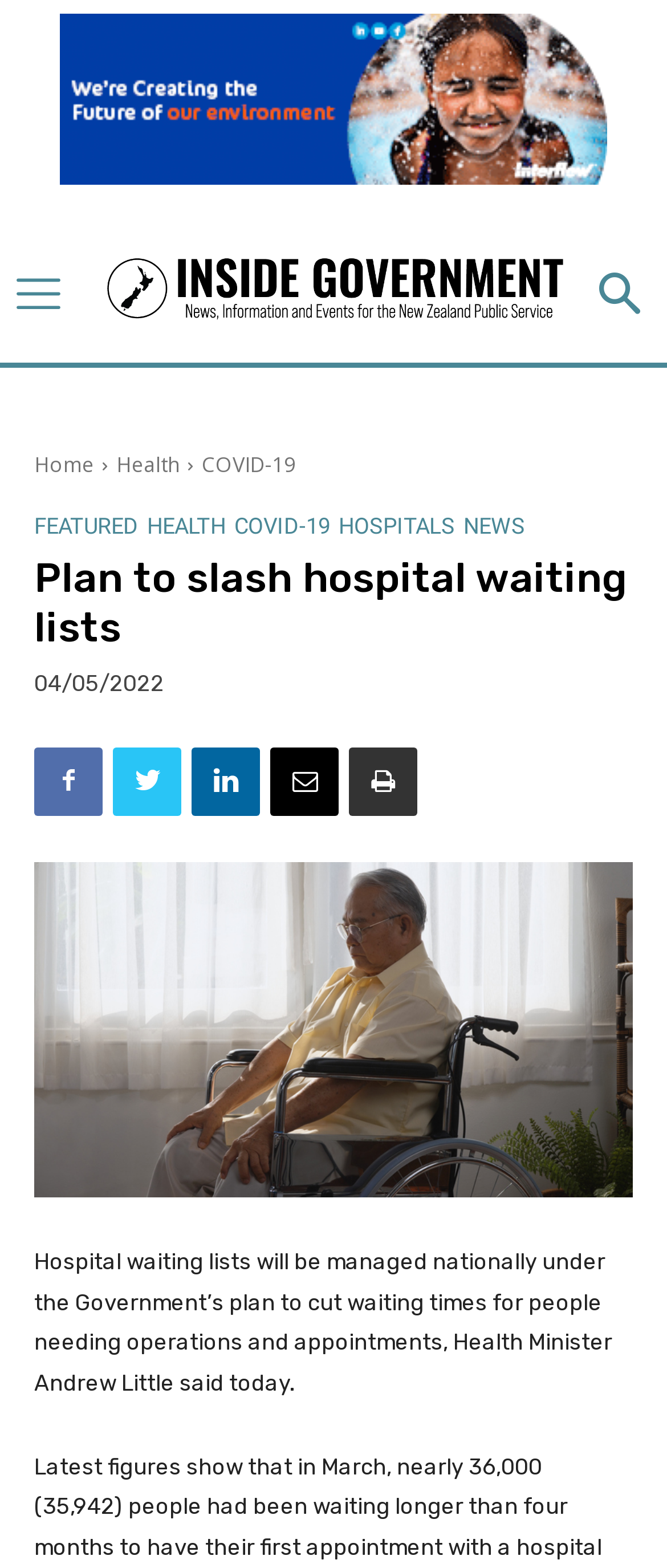Identify the bounding box coordinates for the region to click in order to carry out this instruction: "Click the 'NEWS' link". Provide the coordinates using four float numbers between 0 and 1, formatted as [left, top, right, bottom].

[0.695, 0.328, 0.787, 0.342]